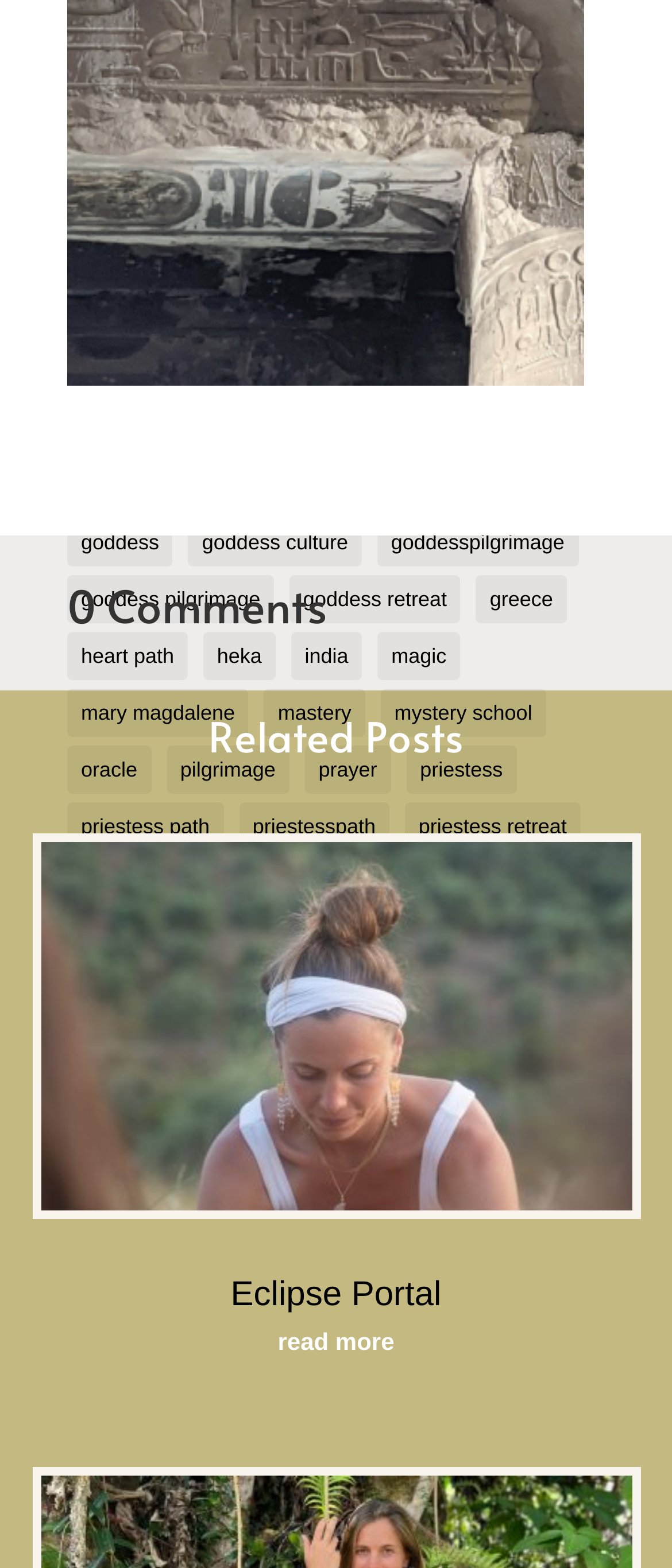Determine the bounding box coordinates of the target area to click to execute the following instruction: "click on the 'September 2022' link."

[0.1, 0.022, 0.365, 0.04]